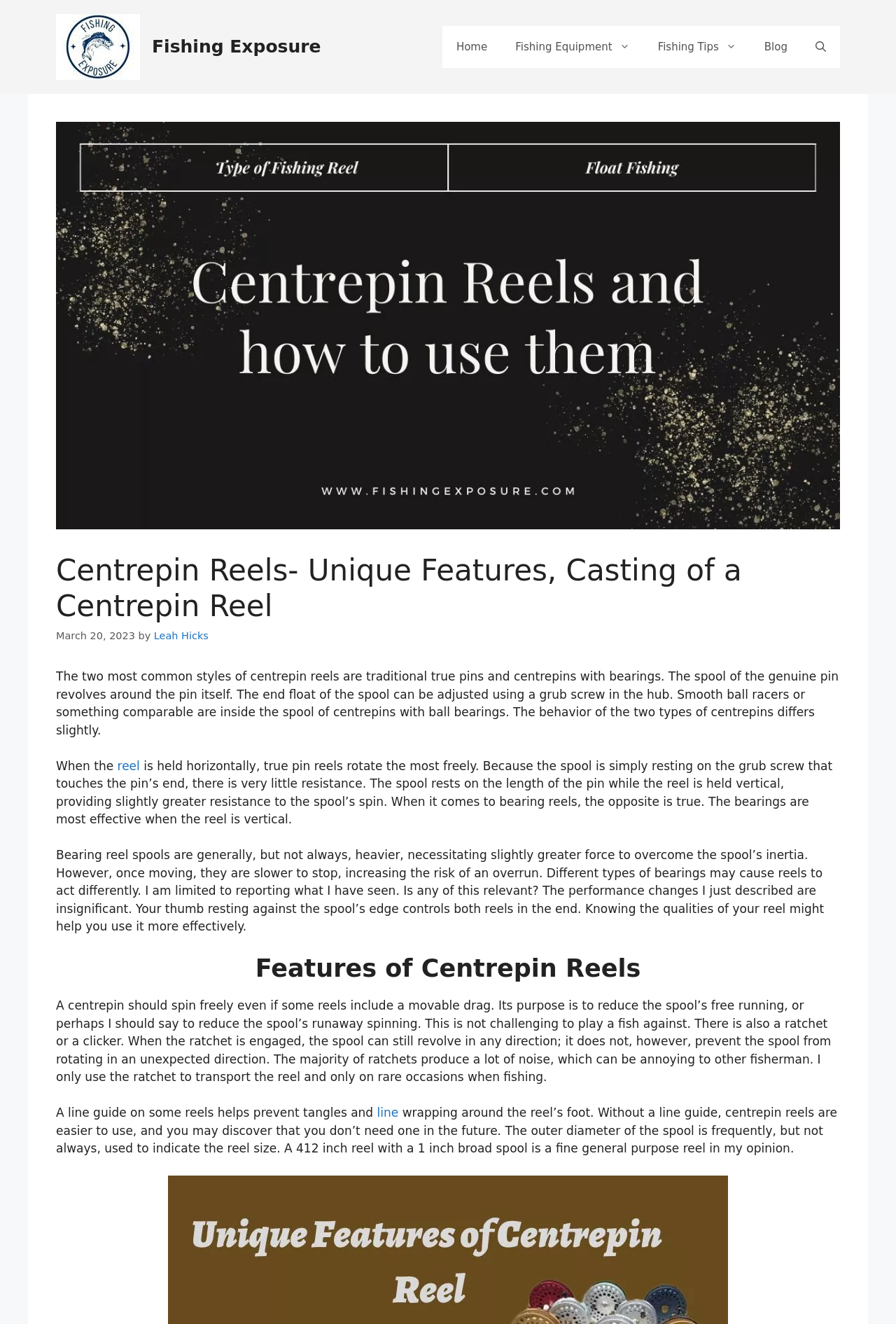Find the bounding box coordinates for the area that must be clicked to perform this action: "Click on the 'Leah Hicks' link".

[0.172, 0.476, 0.233, 0.485]